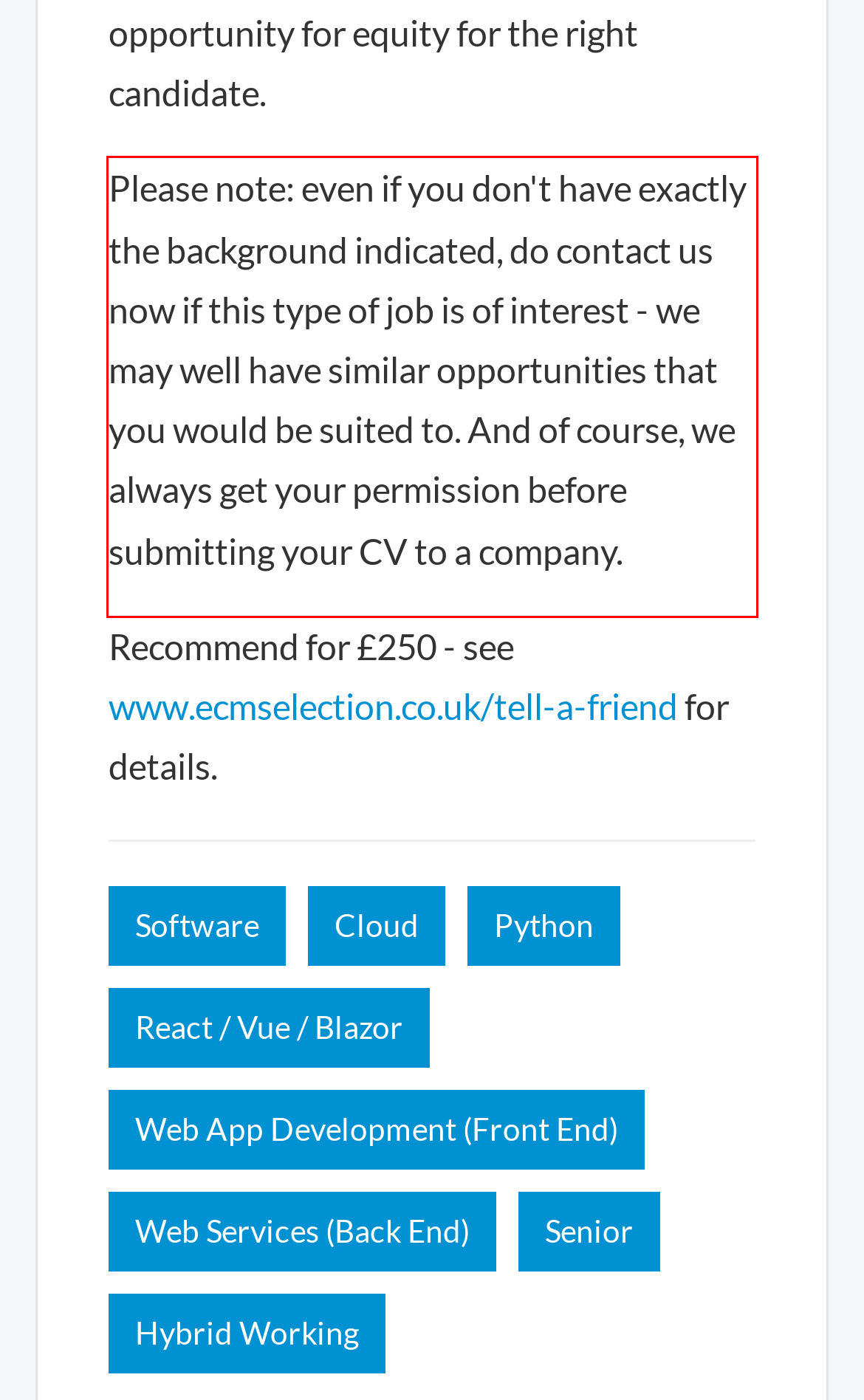Analyze the screenshot of the webpage that features a red bounding box and recognize the text content enclosed within this red bounding box.

Please note: even if you don't have exactly the background indicated, do contact us now if this type of job is of interest - we may well have similar opportunities that you would be suited to. And of course, we always get your permission before submitting your CV to a company.